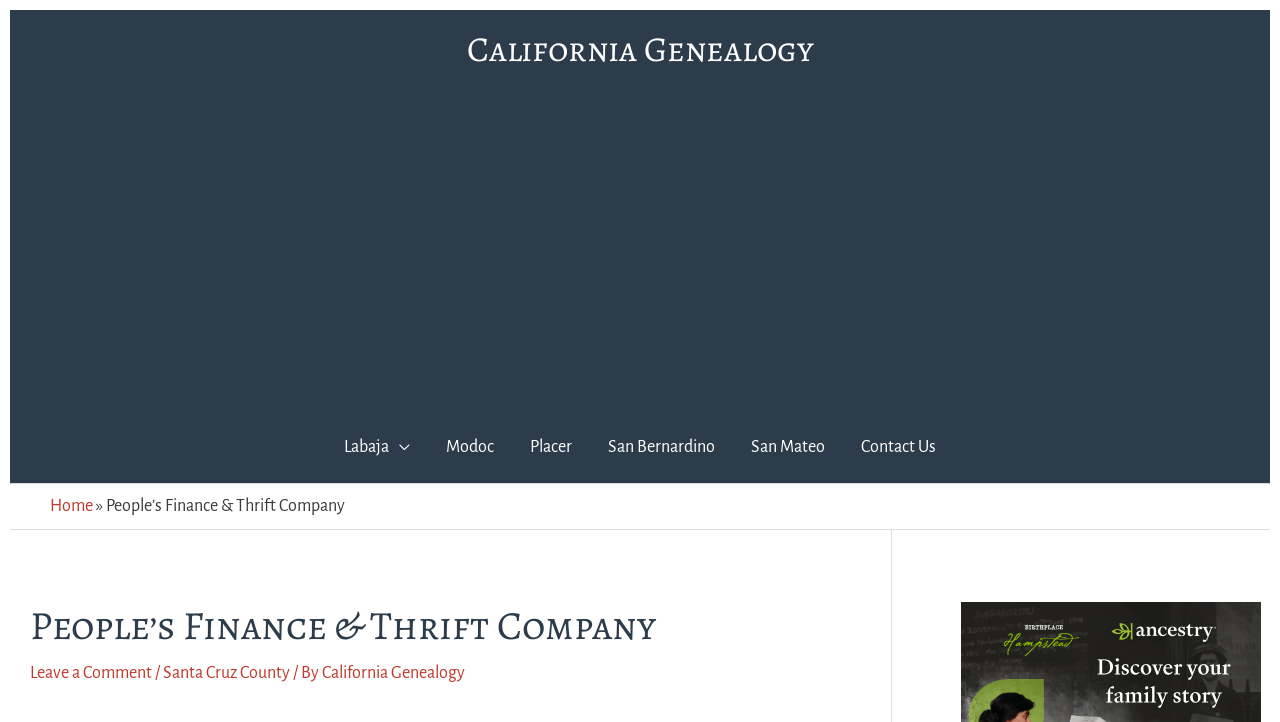Please locate the clickable area by providing the bounding box coordinates to follow this instruction: "visit Labaja page".

[0.255, 0.569, 0.334, 0.669]